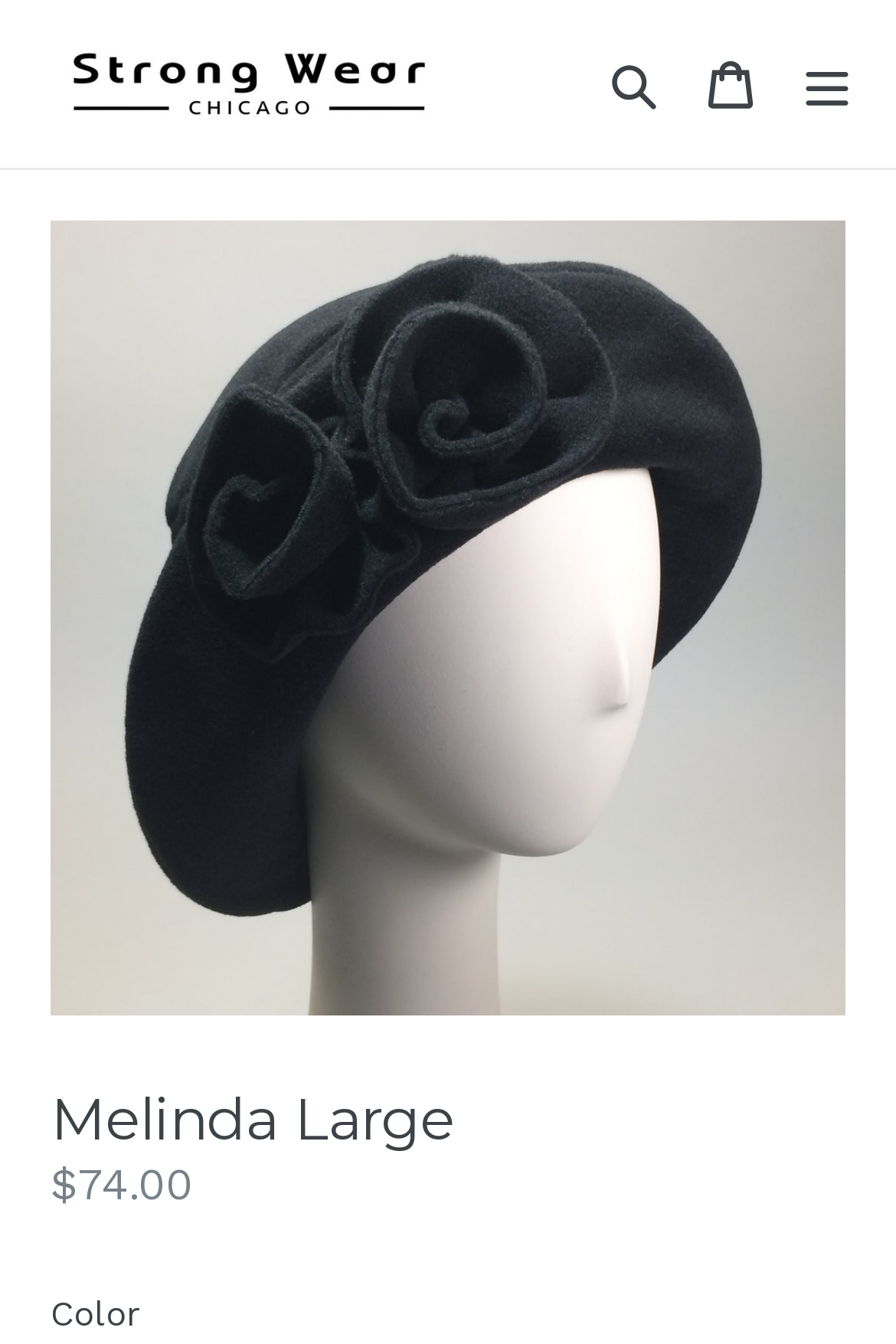What is the color of the Melinda Large hat?
Give a single word or phrase as your answer by examining the image.

Not specified